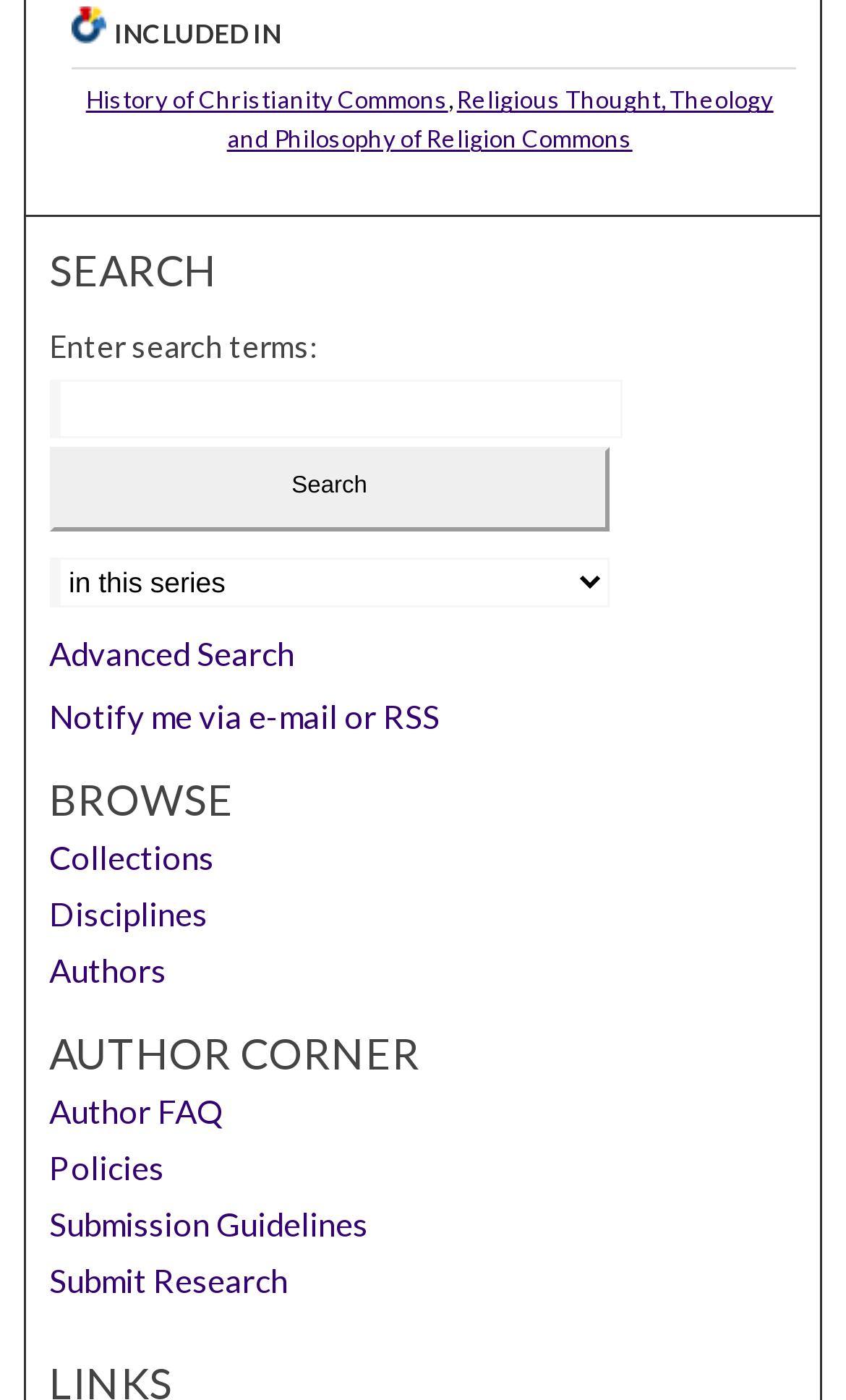What is the purpose of the textbox?
From the details in the image, provide a complete and detailed answer to the question.

The textbox is located below the 'SEARCH' heading and has a label 'Enter search terms:', indicating that it is used to input search queries.